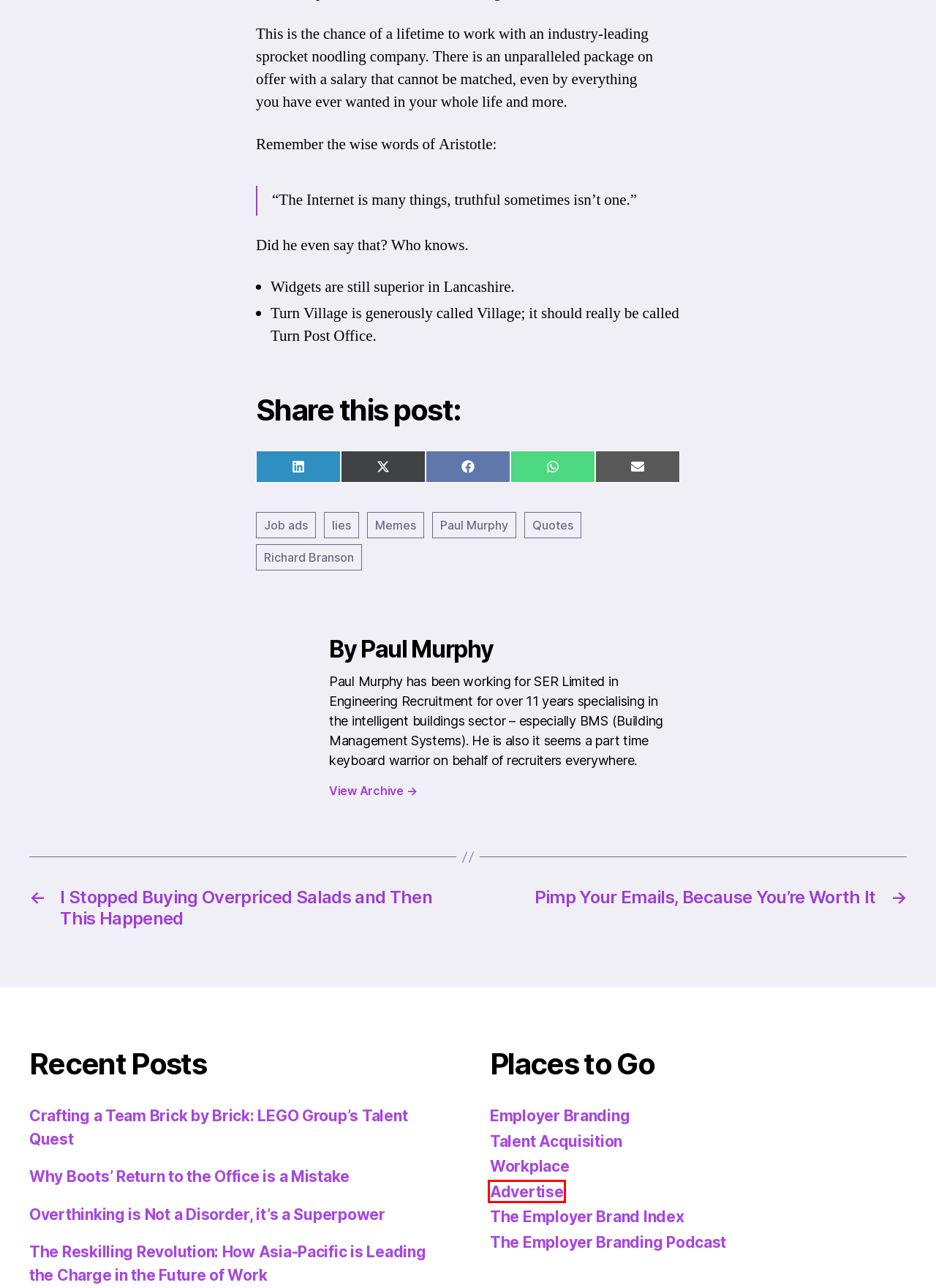You are given a screenshot of a webpage with a red bounding box around an element. Choose the most fitting webpage description for the page that appears after clicking the element within the red bounding box. Here are the candidates:
A. lies - Undercover Recruiter
B. Employer Branding - Undercover Recruiter
C. Richard Branson - Undercover Recruiter
D. Employer Branding Podcast Archives - Link Humans Archive -
E. Quotes - Undercover Recruiter
F. Advertise on Undercover Recruiter blog
G. Why Boots’ Return to the Office is a Mistake
H. Crafting a Team Brick by Brick: LEGO Group's Talent Quest

F